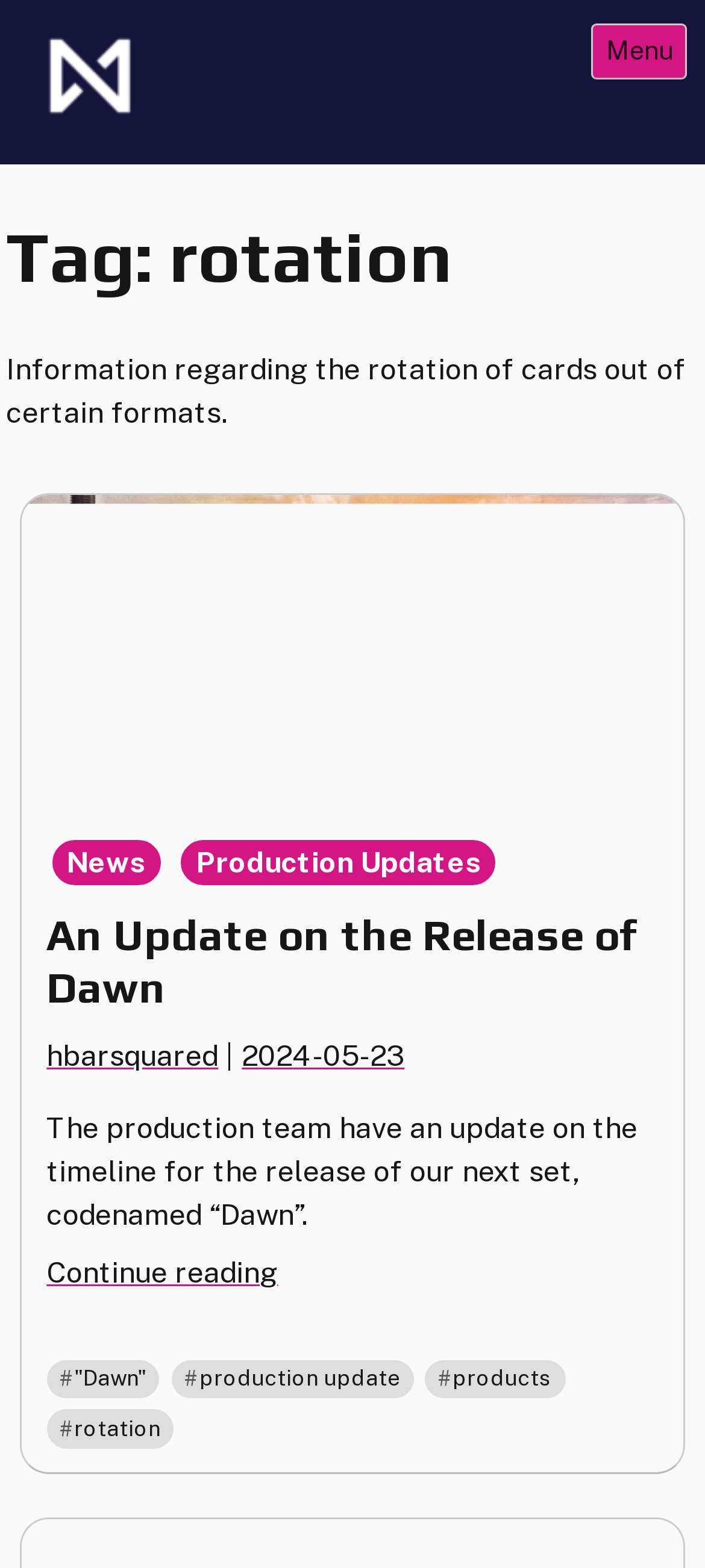Give a one-word or short phrase answer to the question: 
What is the logo of Null Signal Games?

Null Signal Nfinity Logo